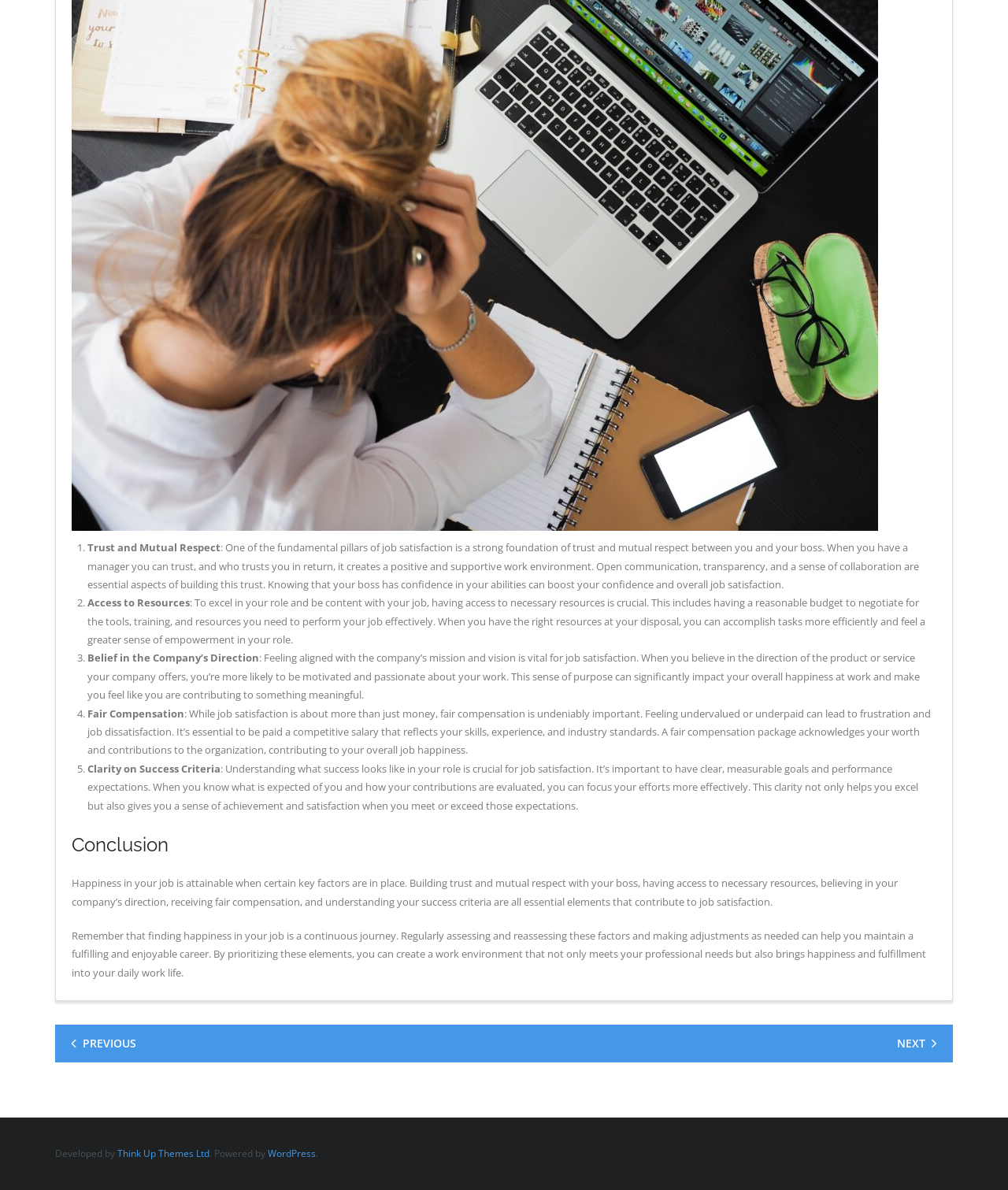Provide the bounding box coordinates of the HTML element described by the text: "Contact Us".

None